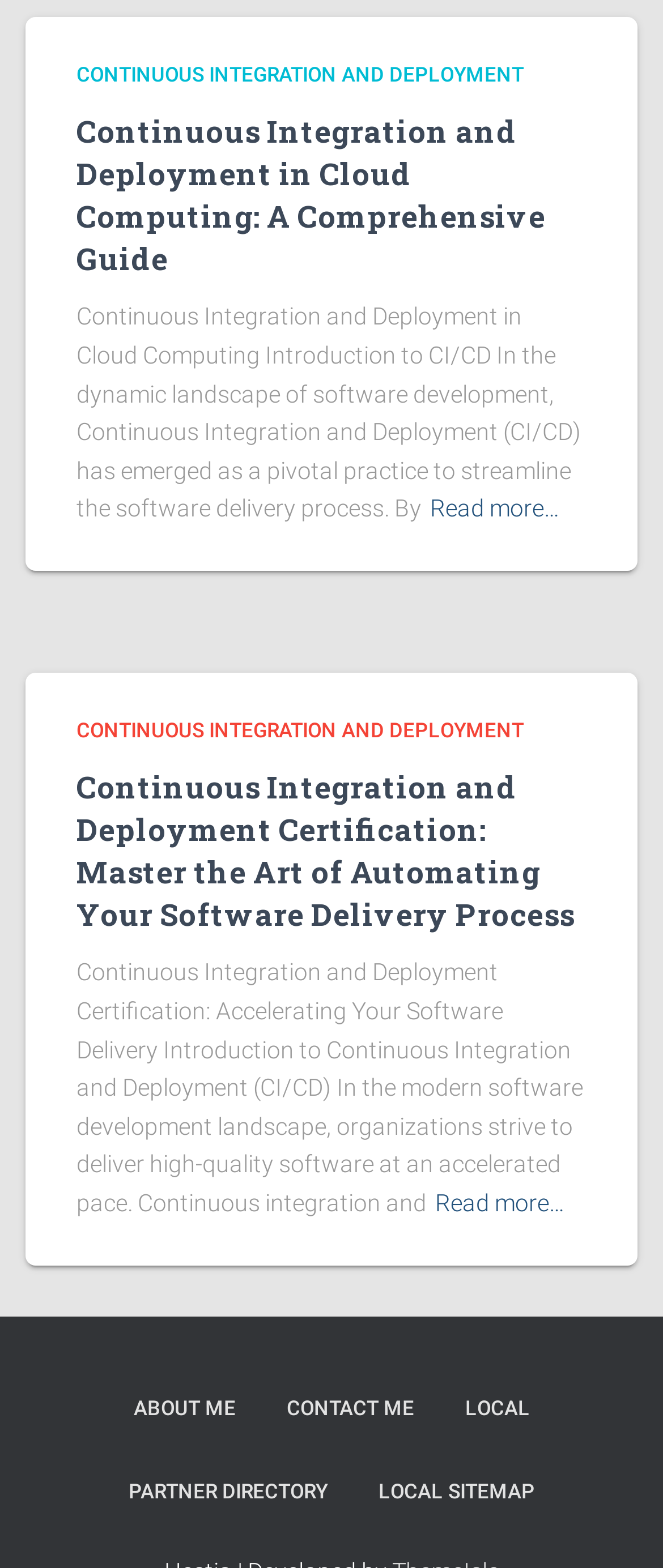How many links are there in the footer section?
We need a detailed and exhaustive answer to the question. Please elaborate.

The footer section of the webpage contains 5 links, namely 'ABOUT ME', 'CONTACT ME', 'LOCAL', 'PARTNER DIRECTORY', and 'LOCAL SITEMAP', which are located at the bottom of the page.